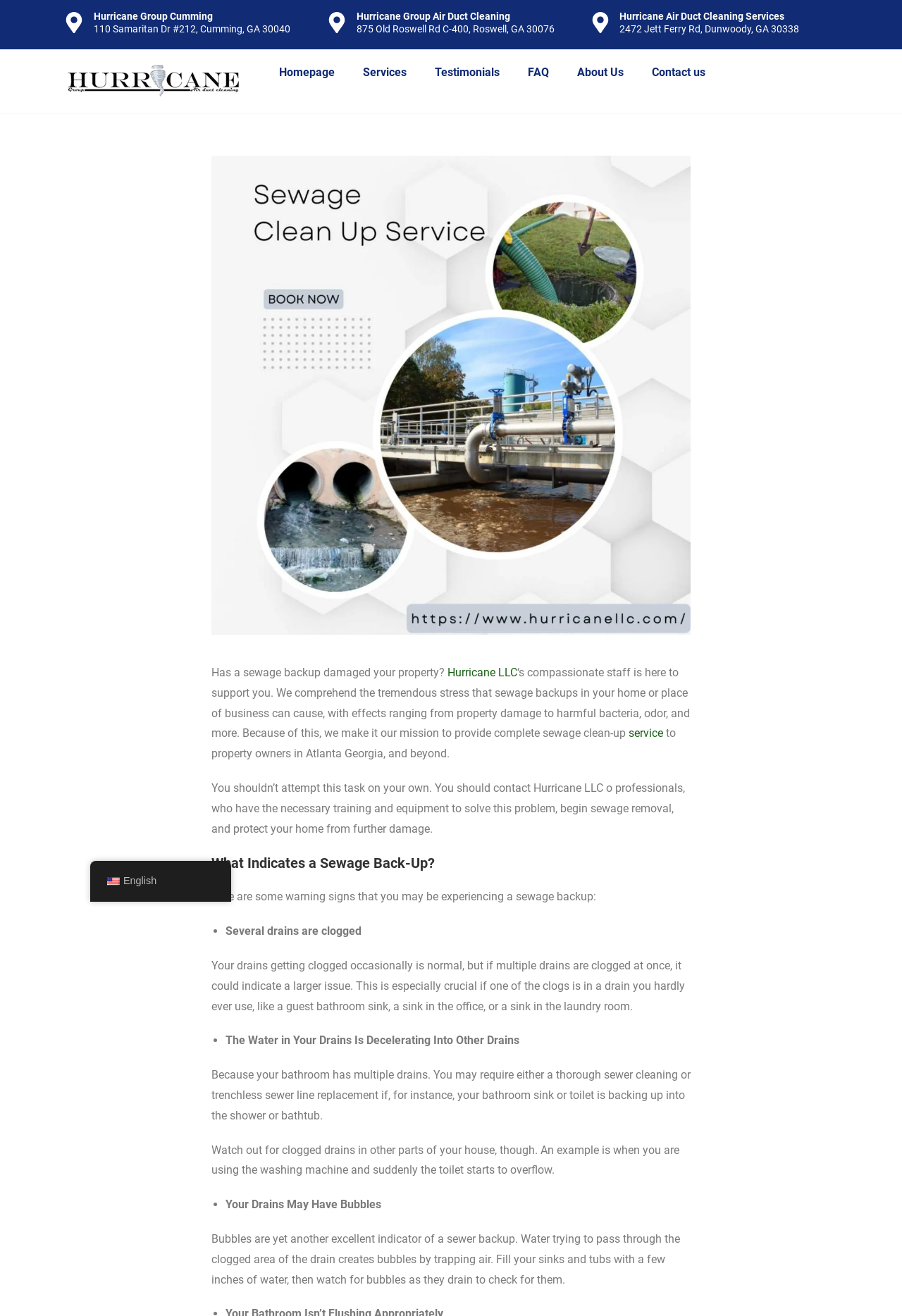Can you show the bounding box coordinates of the region to click on to complete the task described in the instruction: "Click the 'Hurricane LLC' link"?

[0.493, 0.506, 0.573, 0.516]